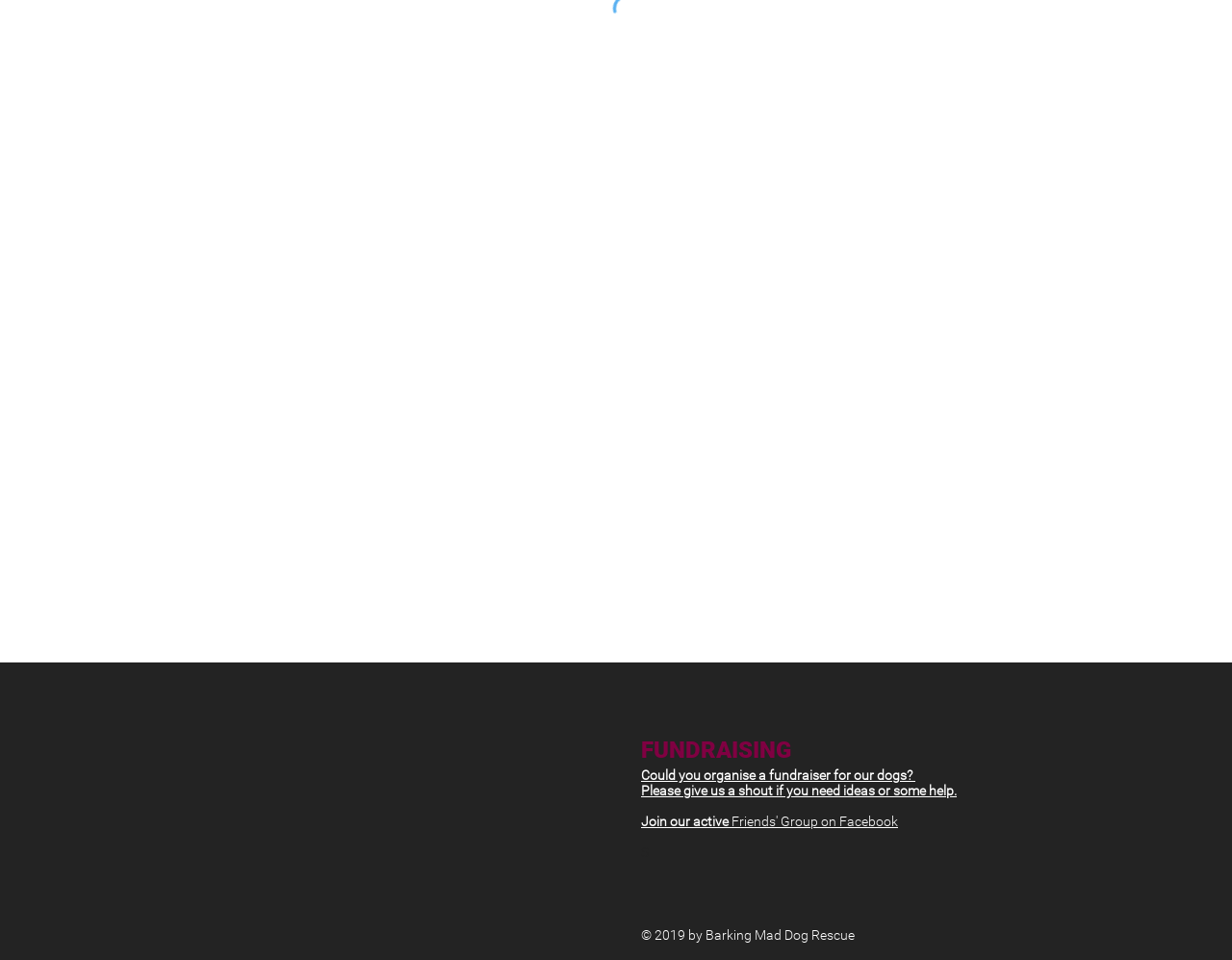What is the name of the dog rescue organization?
Provide an in-depth and detailed answer to the question.

The name of the dog rescue organization can be found at the bottom of the webpage, where it is stated '© 2019 by Barking Mad Dog Rescue', which suggests that the webpage is affiliated with this organization.